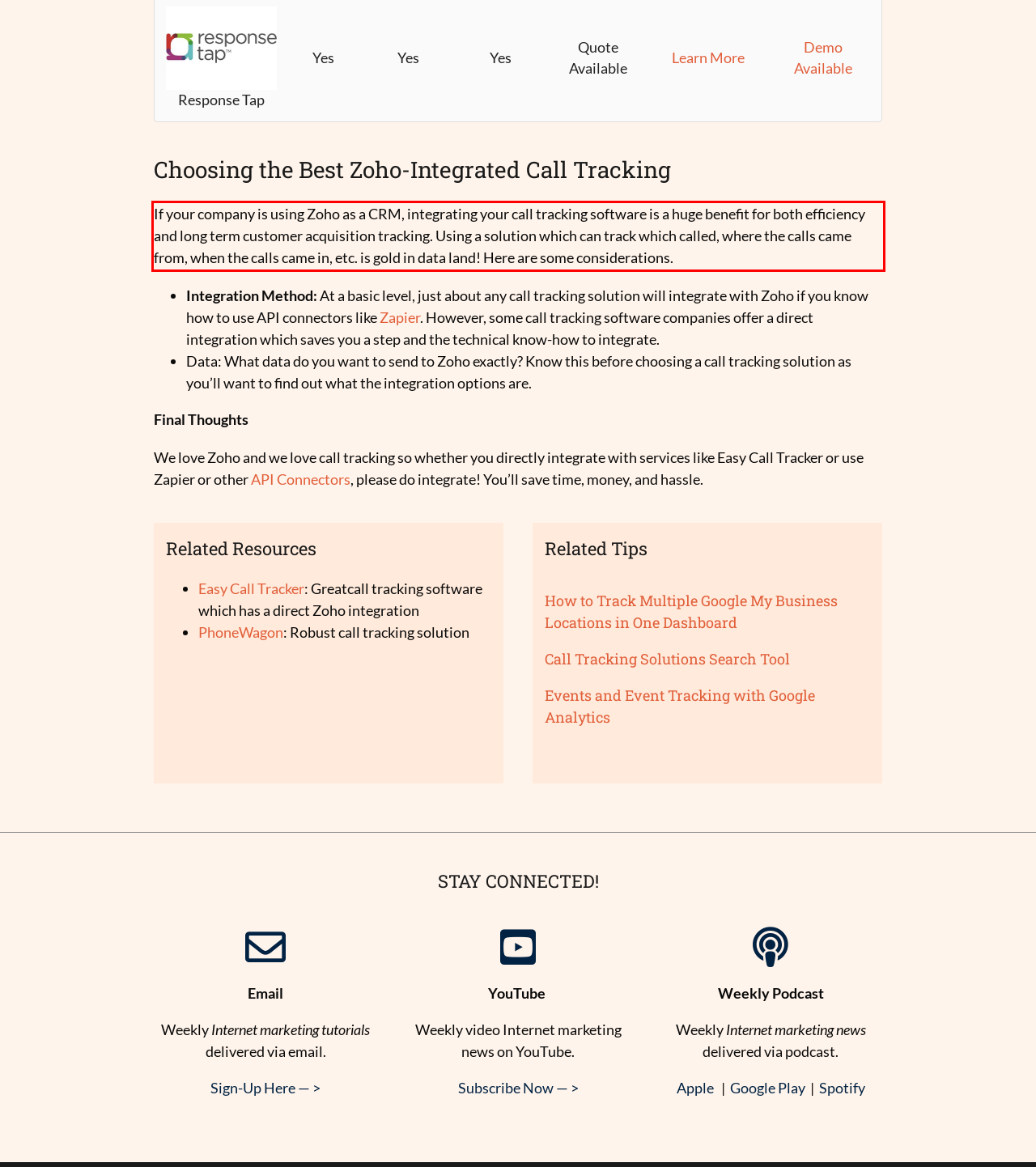Please perform OCR on the text within the red rectangle in the webpage screenshot and return the text content.

If your company is using Zoho as a CRM, integrating your call tracking software is a huge benefit for both efficiency and long term customer acquisition tracking. Using a solution which can track which called, where the calls came from, when the calls came in, etc. is gold in data land! Here are some considerations.